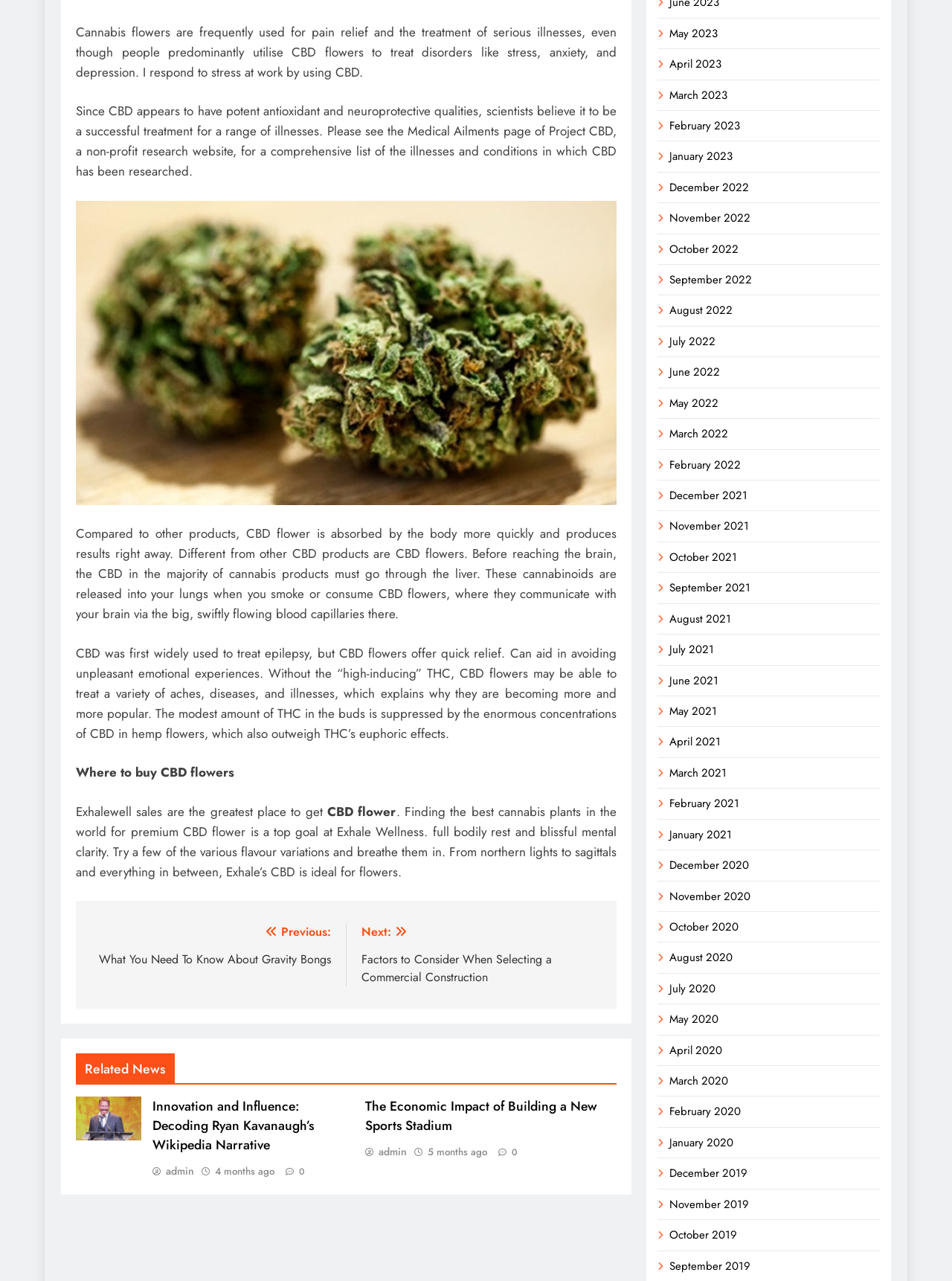How many related news articles are on the webpage?
Give a single word or phrase answer based on the content of the image.

2